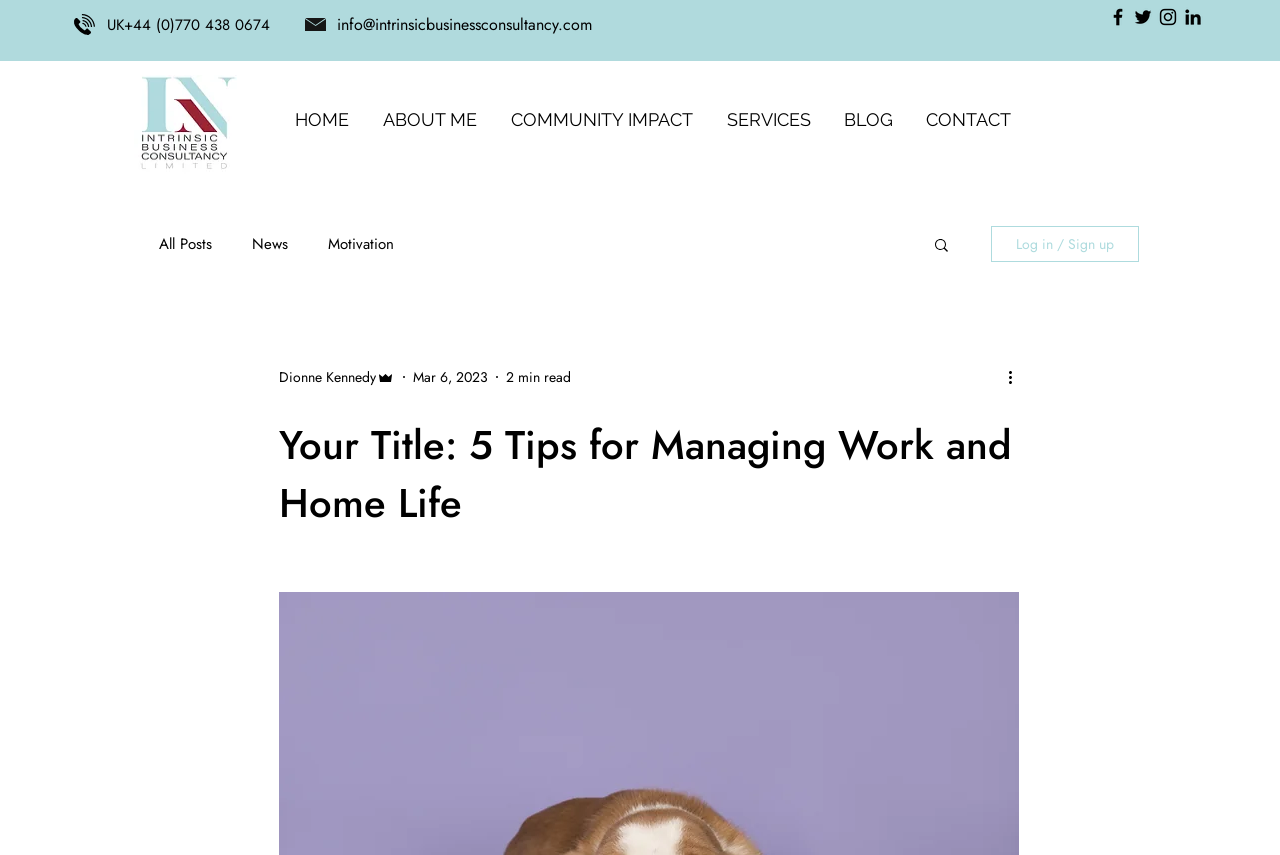Using the elements shown in the image, answer the question comprehensively: What social media platforms are available on the webpage?

I found the social media platforms by looking at the 'Social Bar' section on the top right of the webpage, and I saw four links with images of Facebook, Twitter, Instagram, and LinkedIn.